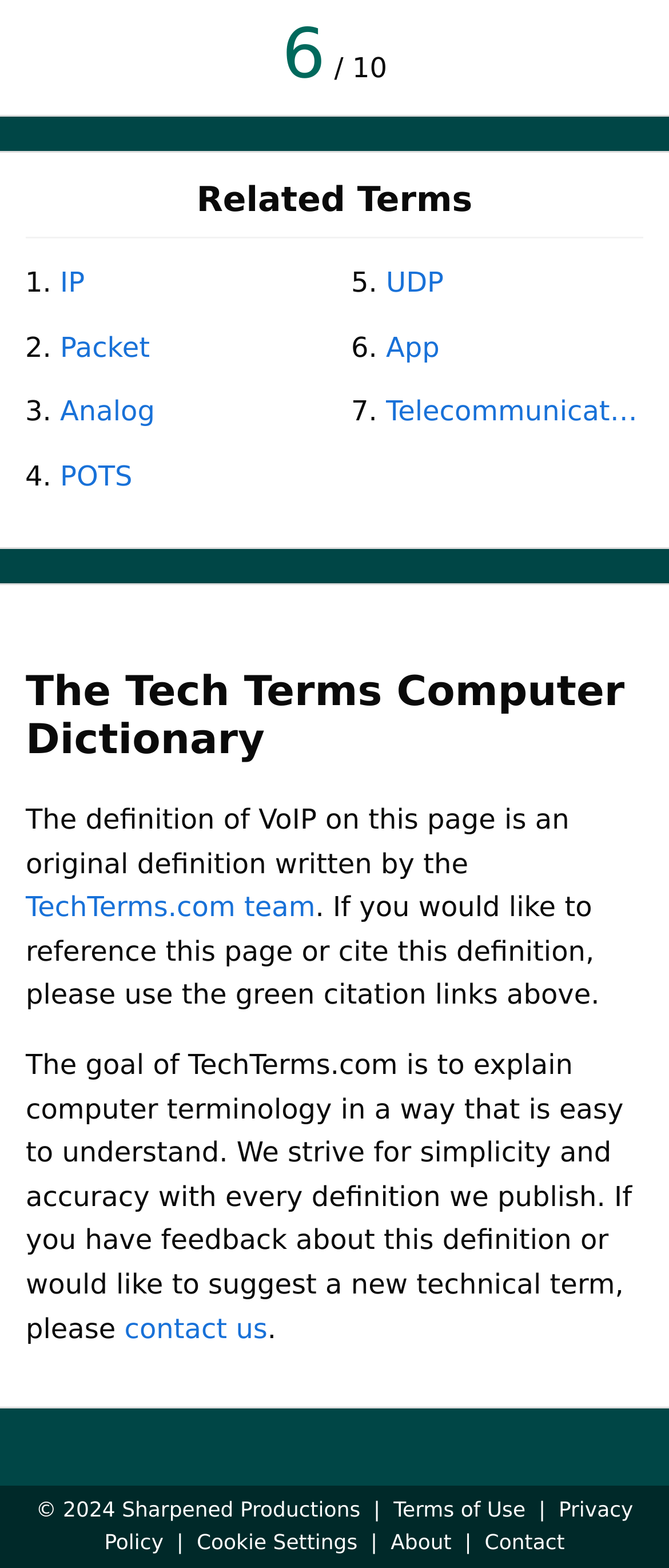Identify the bounding box coordinates of the clickable region required to complete the instruction: "Contact the TechTerms.com team". The coordinates should be given as four float numbers within the range of 0 and 1, i.e., [left, top, right, bottom].

[0.186, 0.836, 0.4, 0.857]